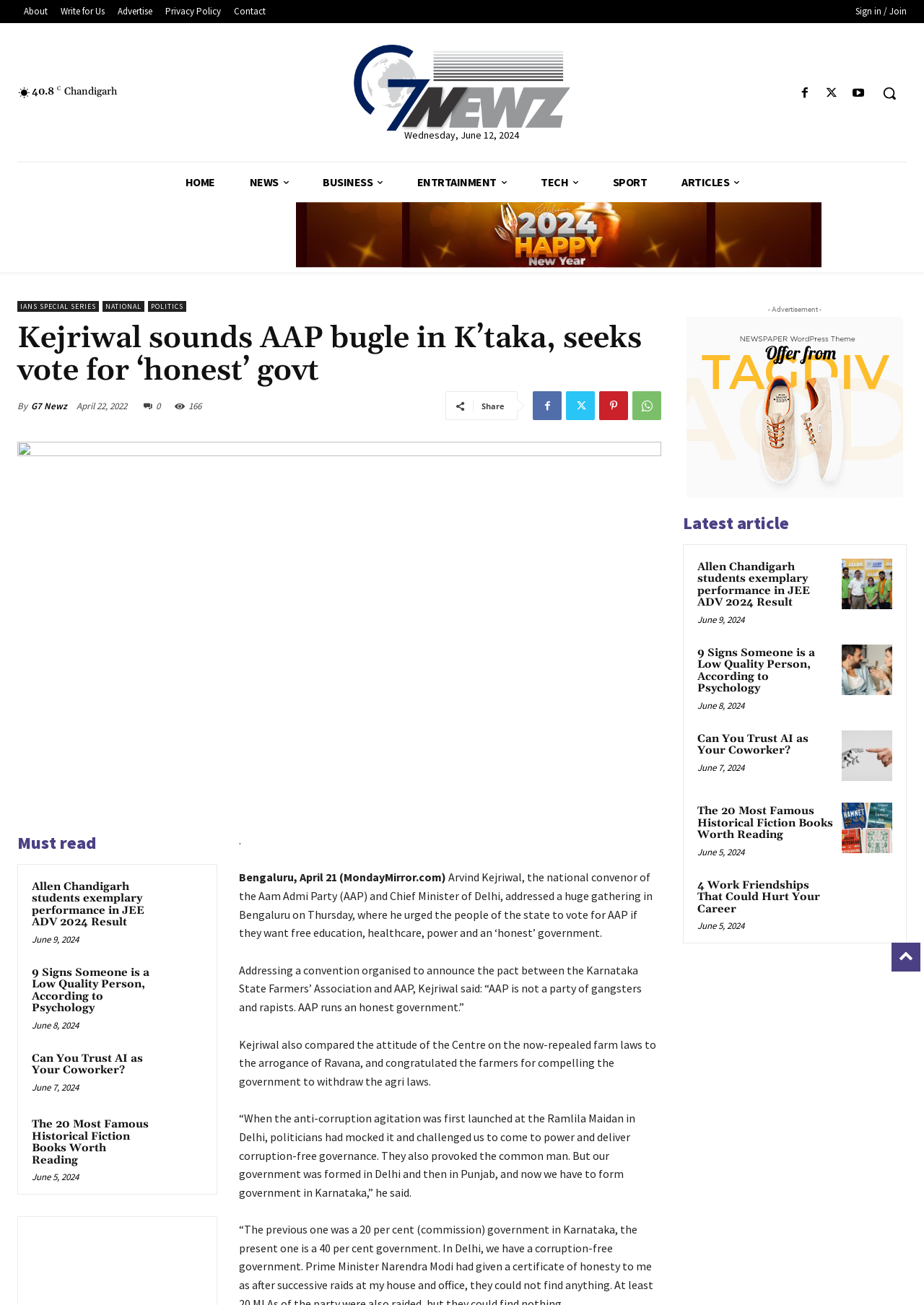Determine the coordinates of the bounding box for the clickable area needed to execute this instruction: "Click on the 'HOME' link".

[0.182, 0.124, 0.251, 0.155]